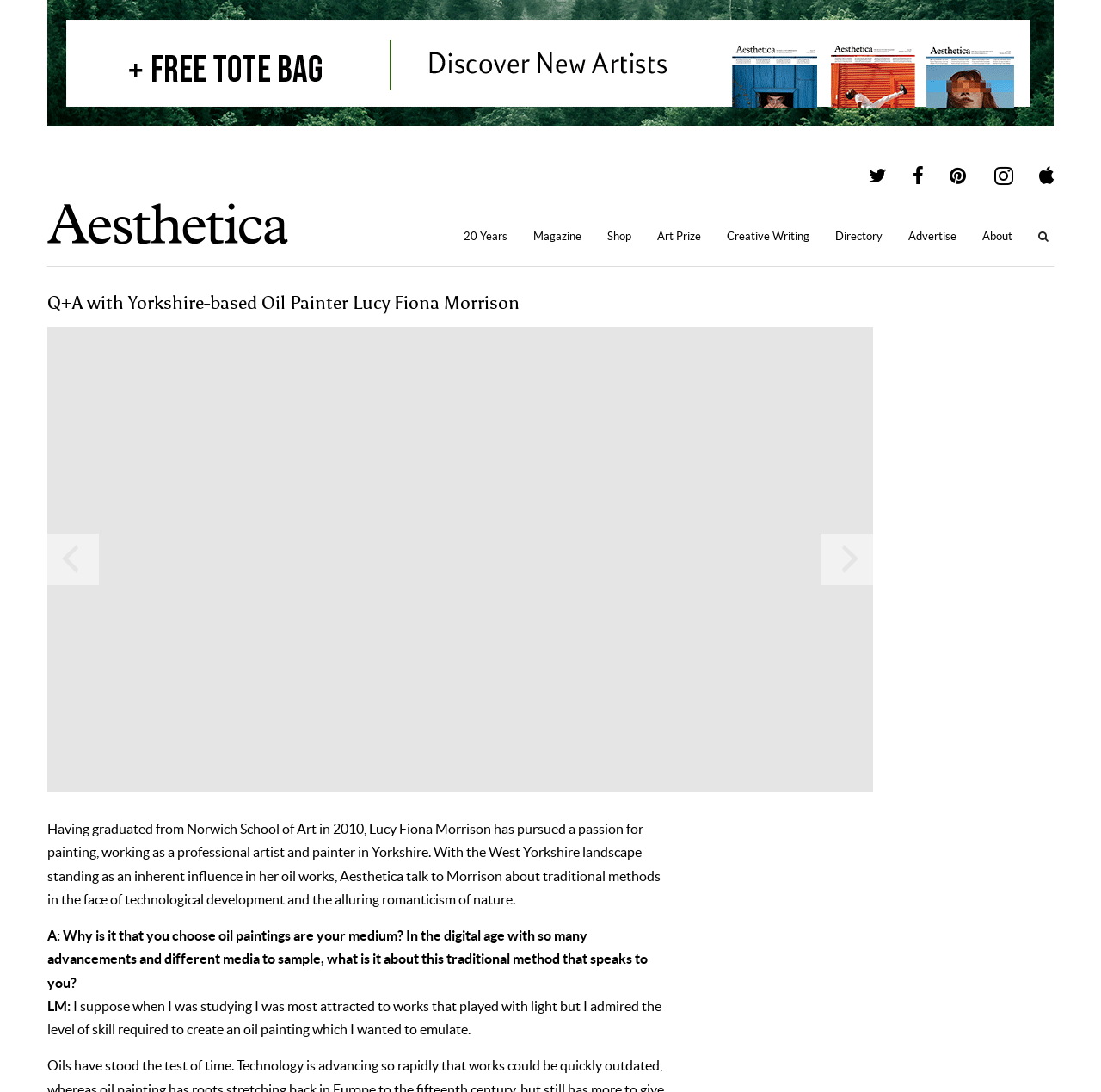What is the topic of the conversation between Aesthetica and Lucy Fiona Morrison?
Using the image as a reference, answer with just one word or a short phrase.

Traditional methods in oil painting